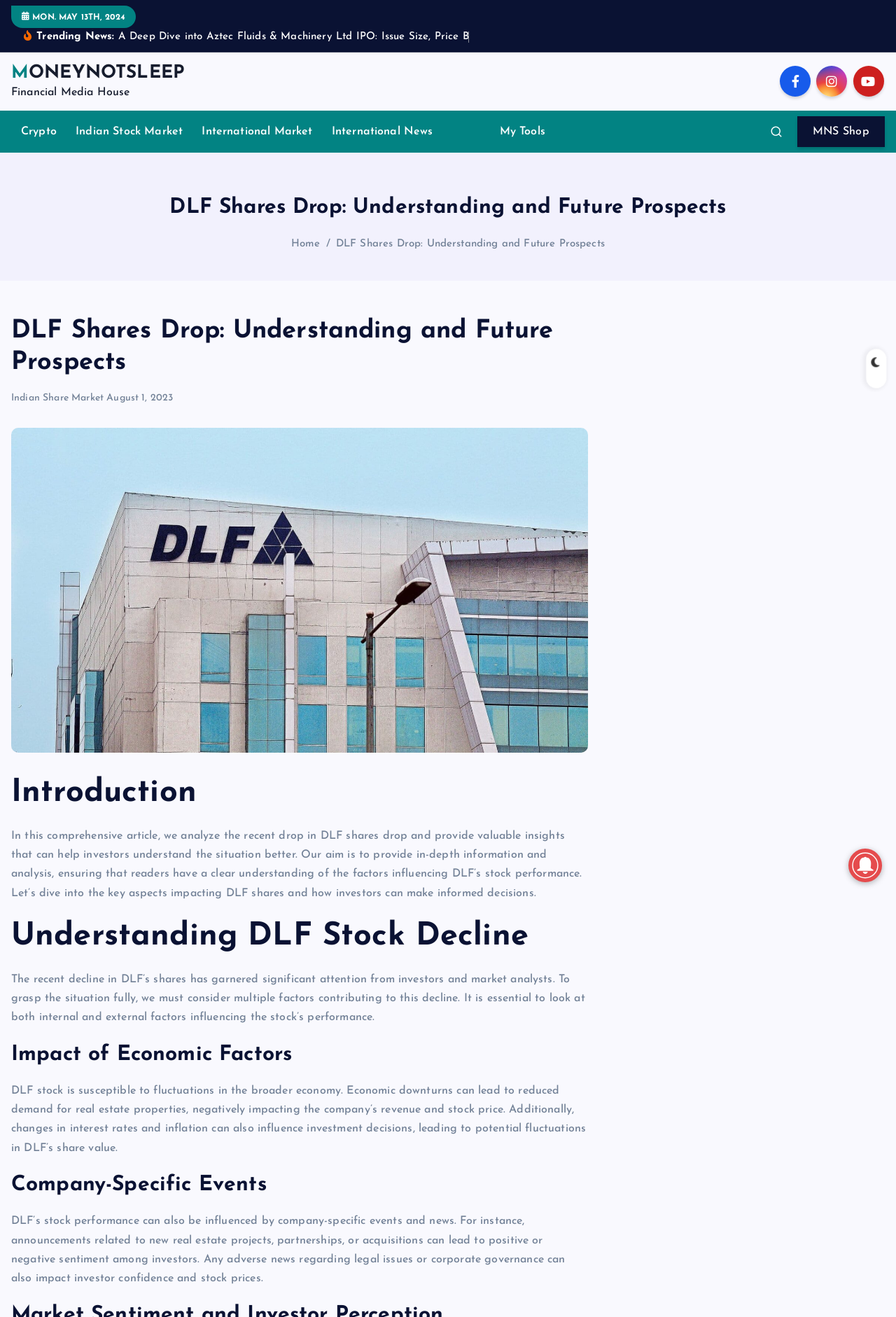What is the company being analyzed in the article?
Provide a fully detailed and comprehensive answer to the question.

I found the company being analyzed by looking at the heading 'DLF Shares Drop: Understanding and Future Prospects' and the text 'DLF shares drop' which is an image description.